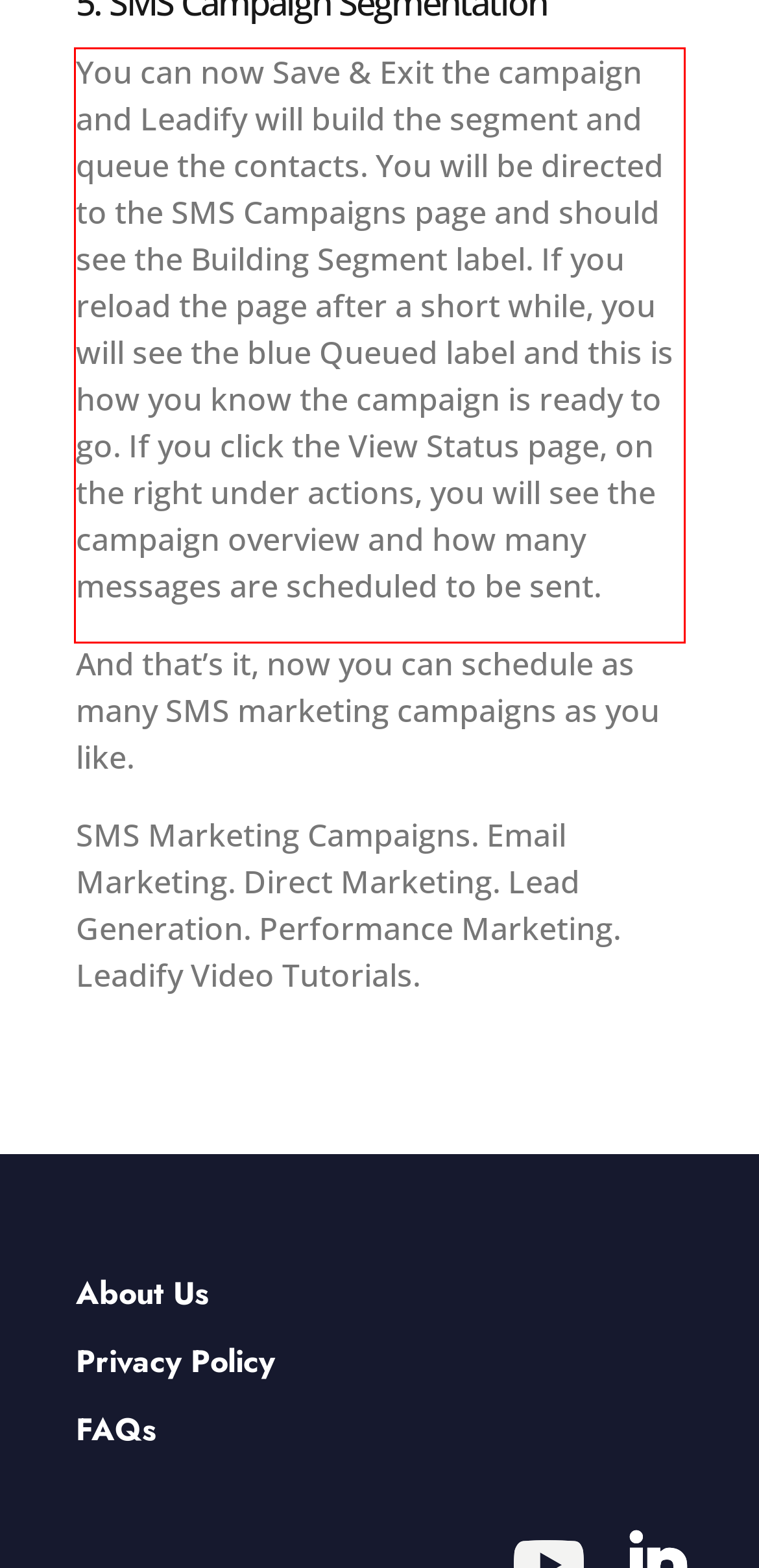Given the screenshot of a webpage, identify the red rectangle bounding box and recognize the text content inside it, generating the extracted text.

You can now Save & Exit the campaign and Leadify will build the segment and queue the contacts. You will be directed to the SMS Campaigns page and should see the Building Segment label. If you reload the page after a short while, you will see the blue Queued label and this is how you know the campaign is ready to go. If you click the View Status page, on the right under actions, you will see the campaign overview and how many messages are scheduled to be sent.